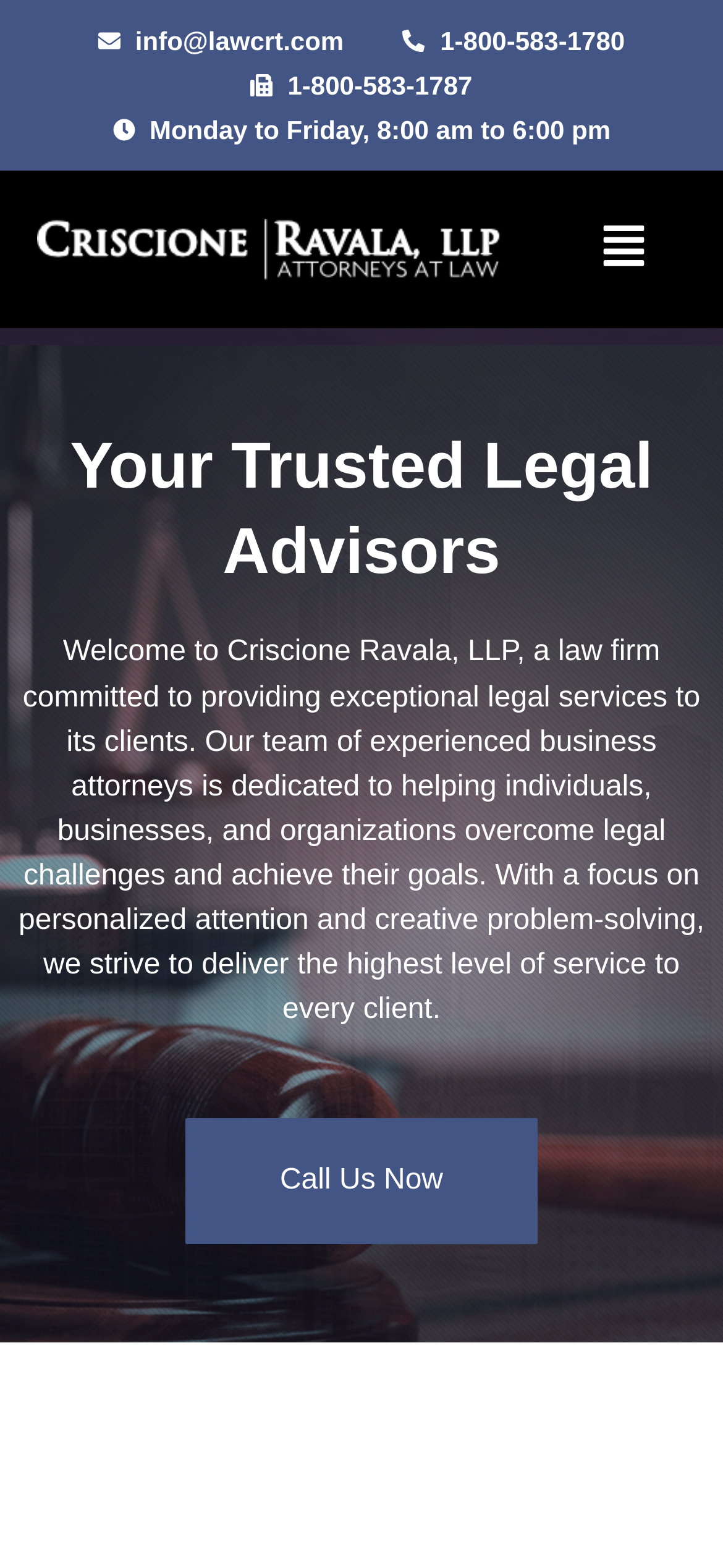Extract the main title from the webpage and generate its text.

Alternative Dispute Resolution